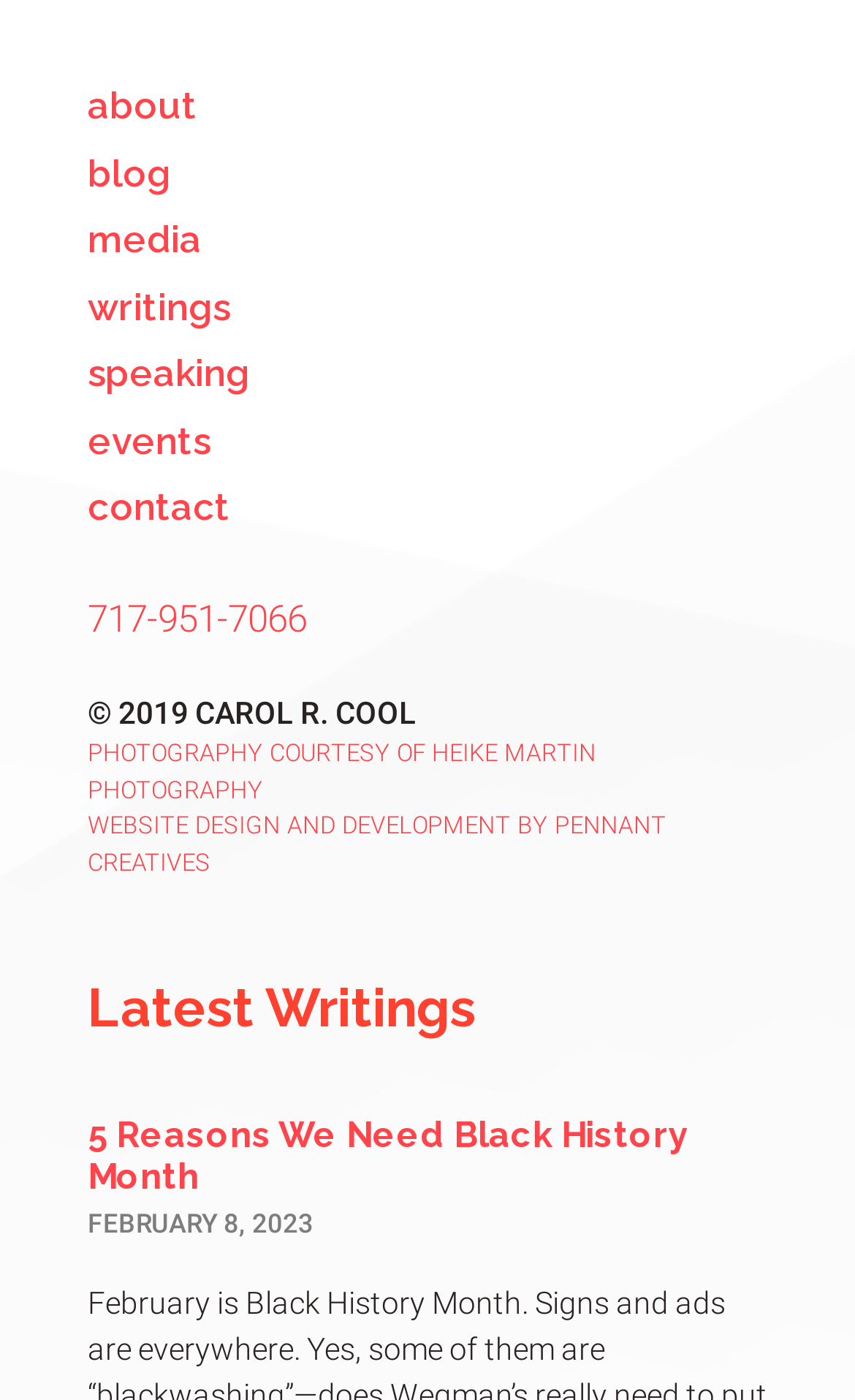Locate the bounding box coordinates of the element you need to click to accomplish the task described by this instruction: "contact Carol R. Cool".

[0.103, 0.346, 0.269, 0.378]